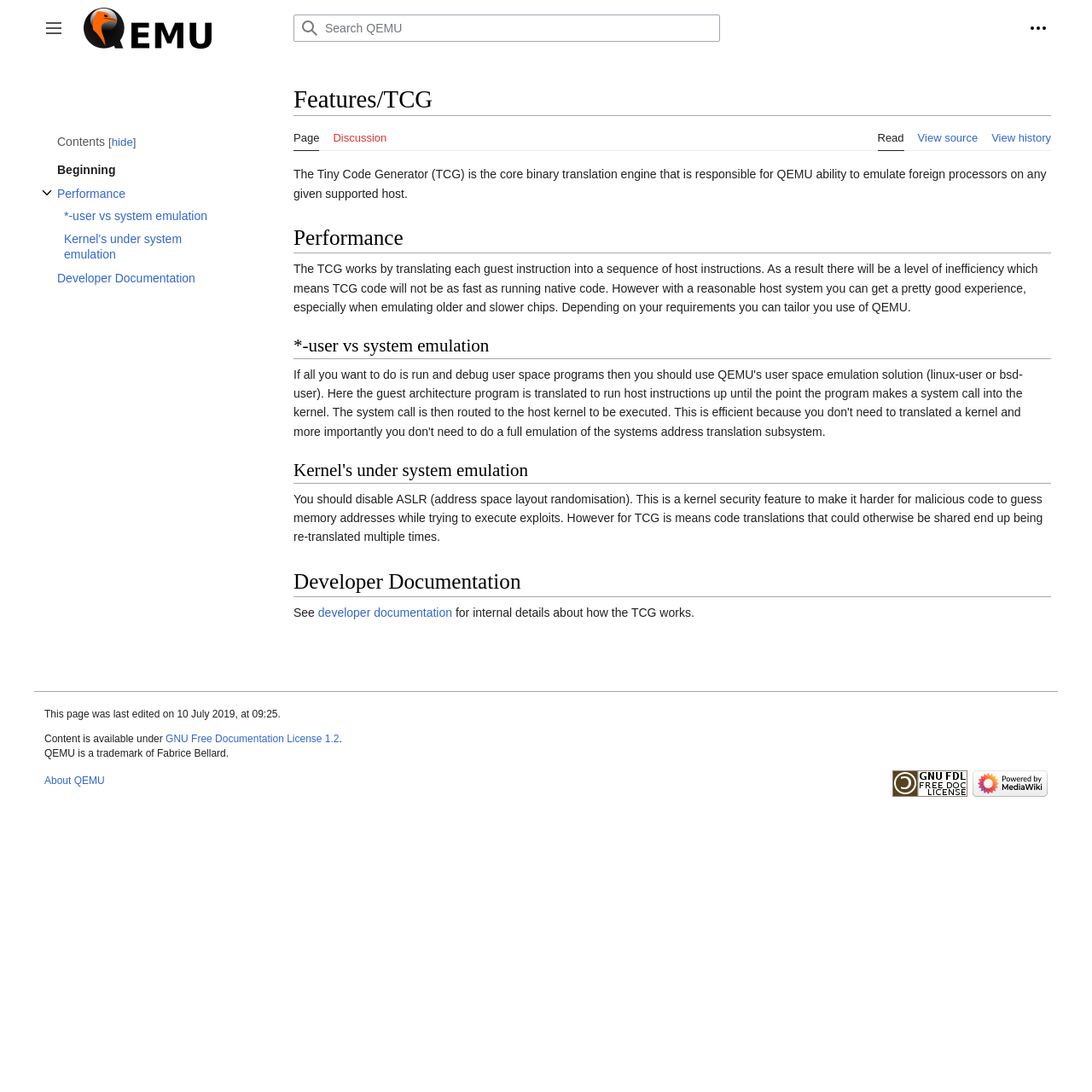Please find the bounding box coordinates in the format (top-left x, top-left y, bottom-right x, bottom-right y) for the given element description. Ensure the coordinates are floating point numbers between 0 and 1. Description: Discussion

[0.305, 0.107, 0.354, 0.139]